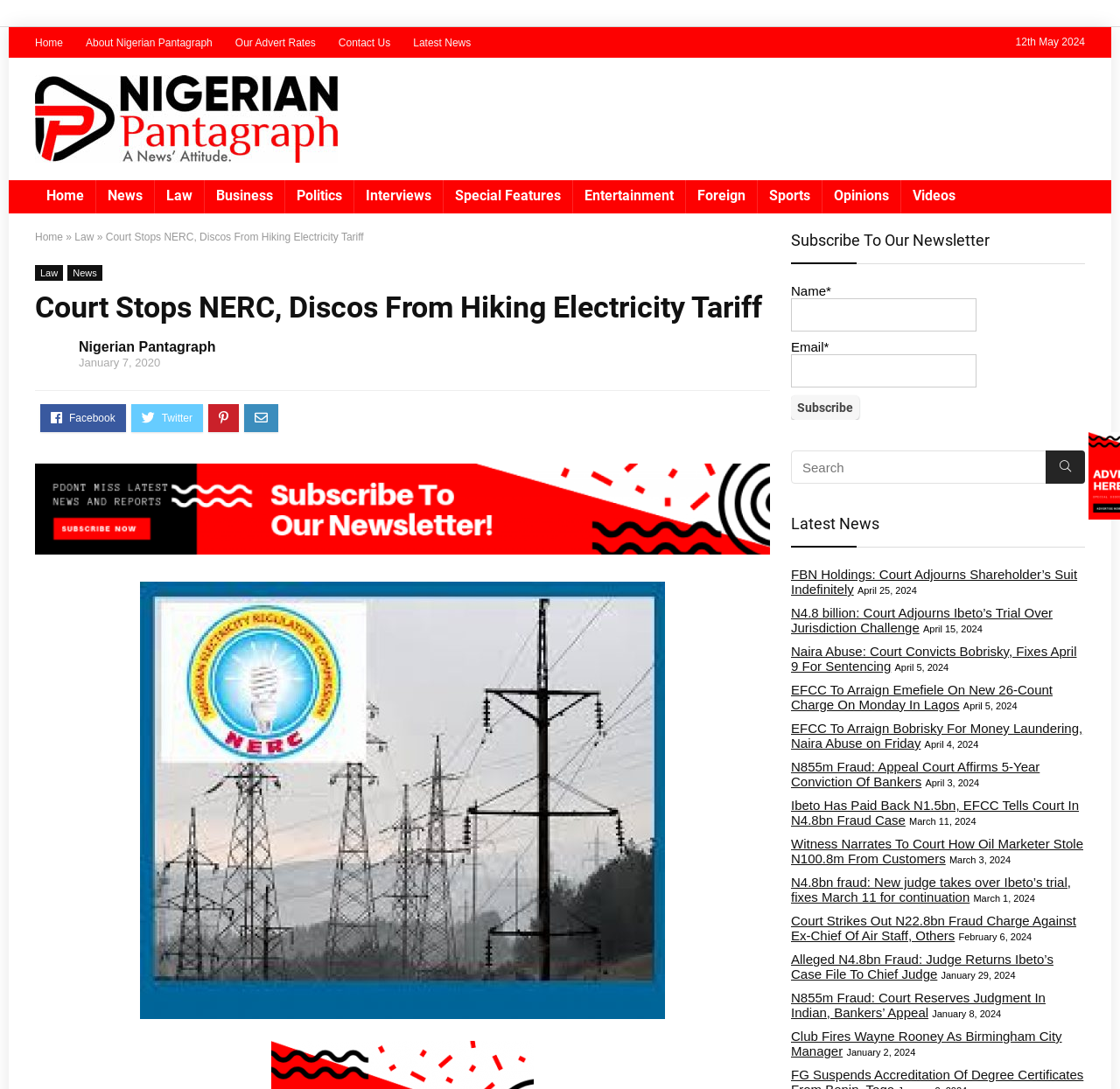Find the bounding box coordinates of the element to click in order to complete this instruction: "Read the latest news 'FBN Holdings: Court Adjourns Shareholder’s Suit Indefinitely'". The bounding box coordinates must be four float numbers between 0 and 1, denoted as [left, top, right, bottom].

[0.706, 0.52, 0.962, 0.548]